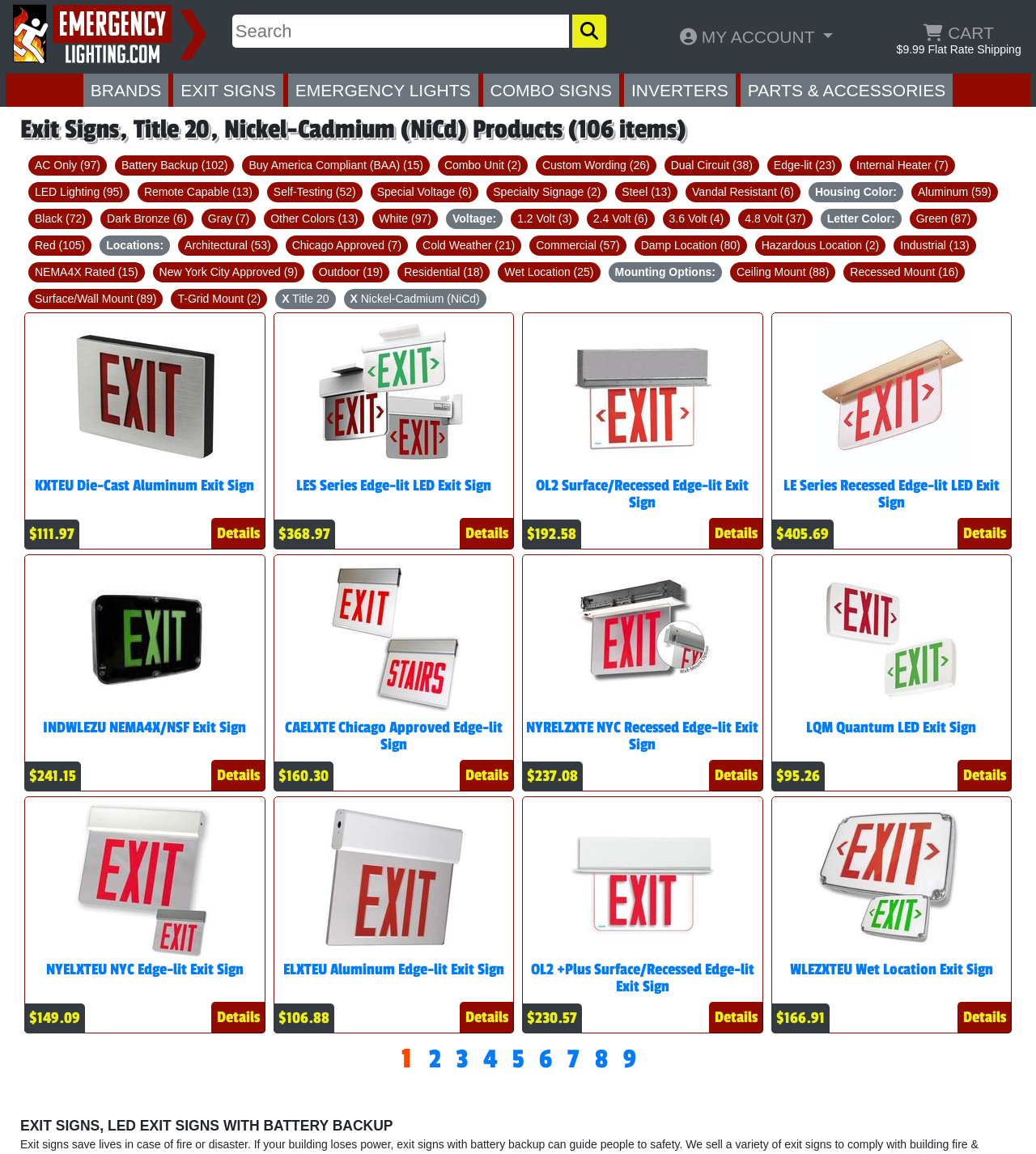Highlight the bounding box coordinates of the element that should be clicked to carry out the following instruction: "Browse EXIT SIGNS". The coordinates must be given as four float numbers ranging from 0 to 1, i.e., [left, top, right, bottom].

[0.167, 0.063, 0.273, 0.092]